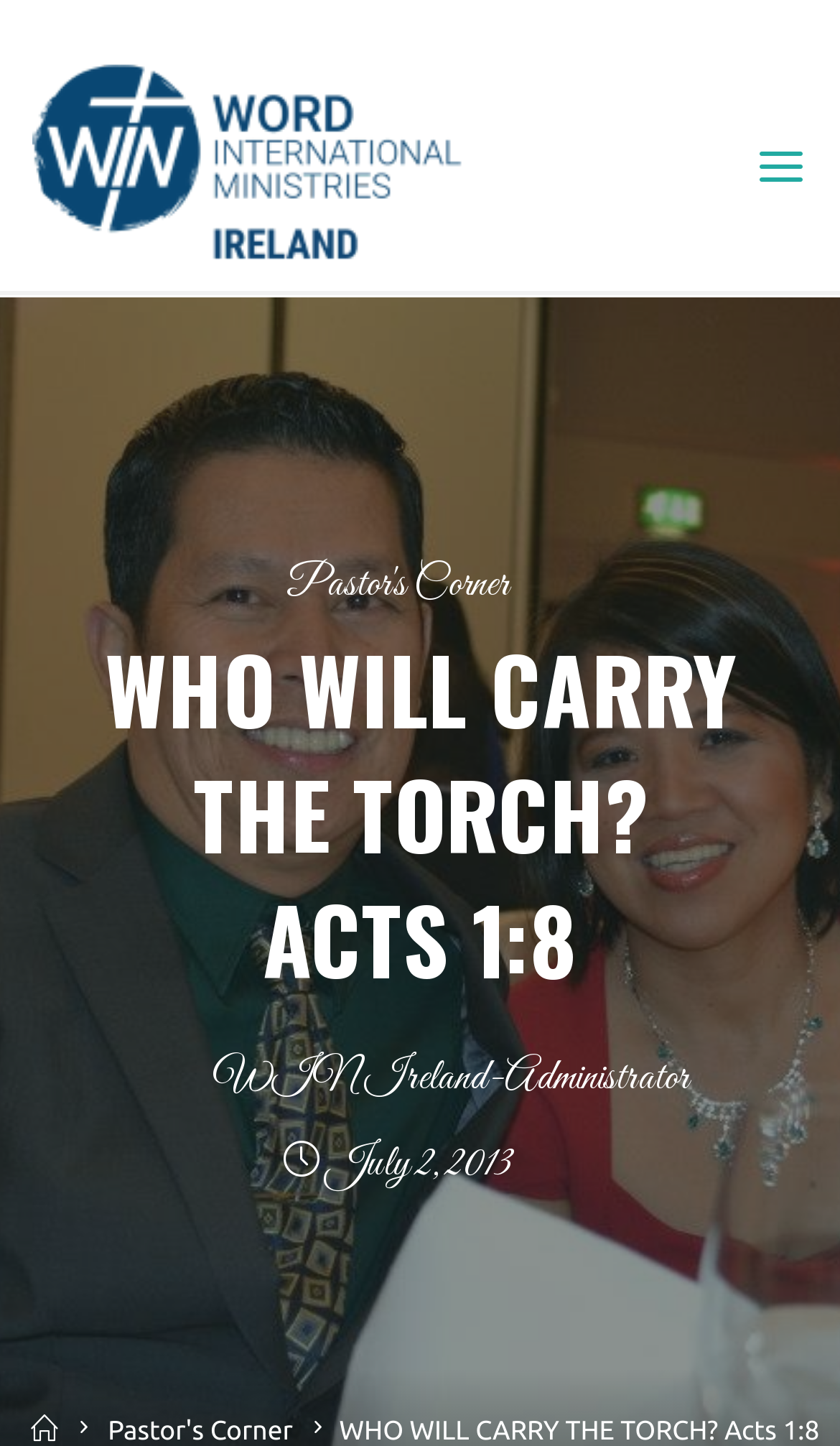Ascertain the bounding box coordinates for the UI element detailed here: "Pastor's Corner". The coordinates should be provided as [left, top, right, bottom] with each value being a float between 0 and 1.

[0.341, 0.385, 0.608, 0.425]